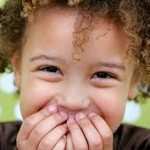Generate a detailed explanation of the scene depicted in the image.

A joyful young child with curly hair is caught in a moment of pure happiness, smiling brightly while covering their mouth with both hands. The background is a vibrant green, accentuating the child's cheerful expression. This delightful image encapsulates the innocence and joy of childhood, evoking feelings of warmth and positivity. The child's sparkling eyes and wide grin suggest a moment of laughter or surprise, inviting viewers to share in this joyous experience.